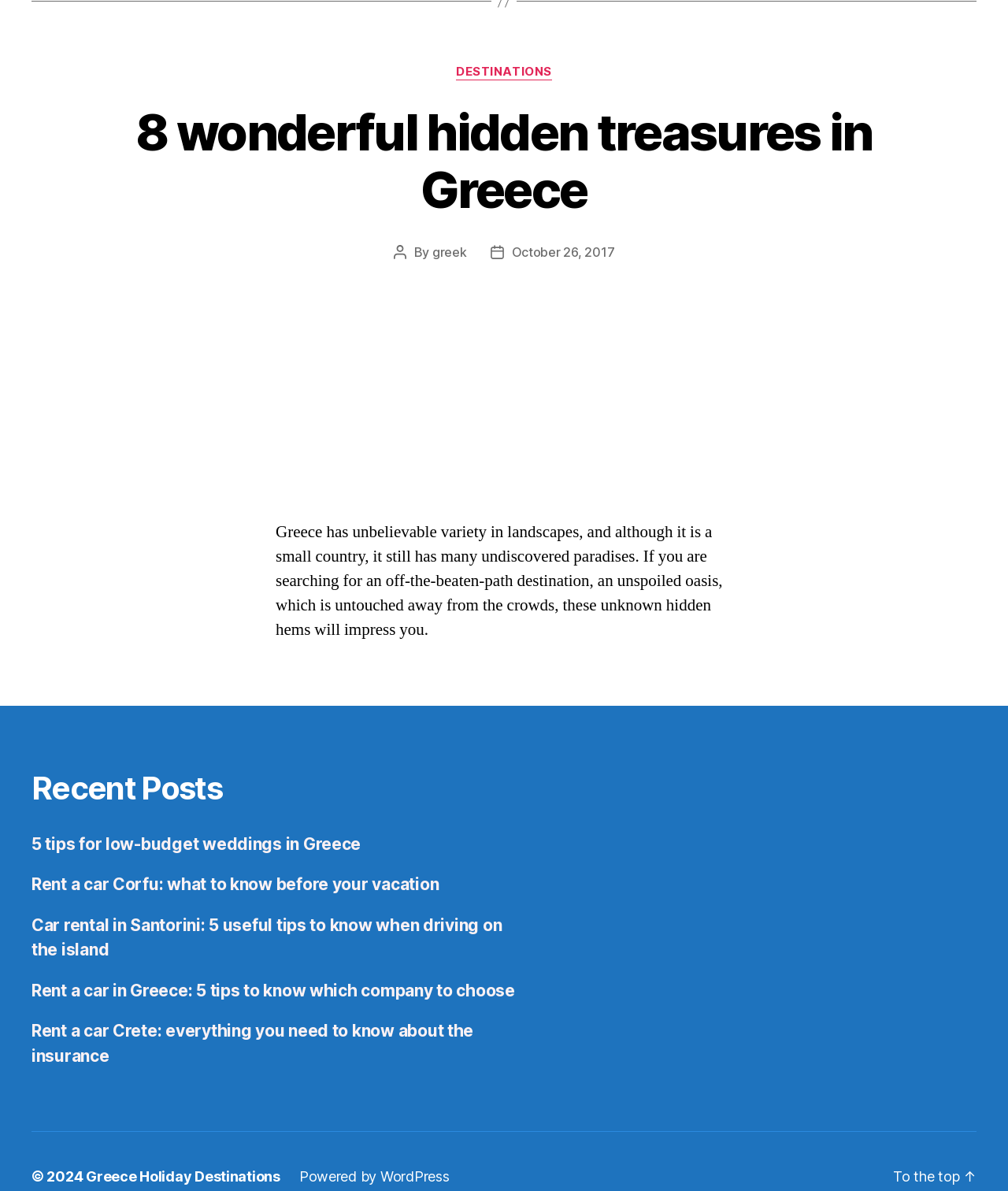Please find the bounding box coordinates of the element's region to be clicked to carry out this instruction: "Go to the top of the page".

[0.886, 0.981, 0.969, 0.995]